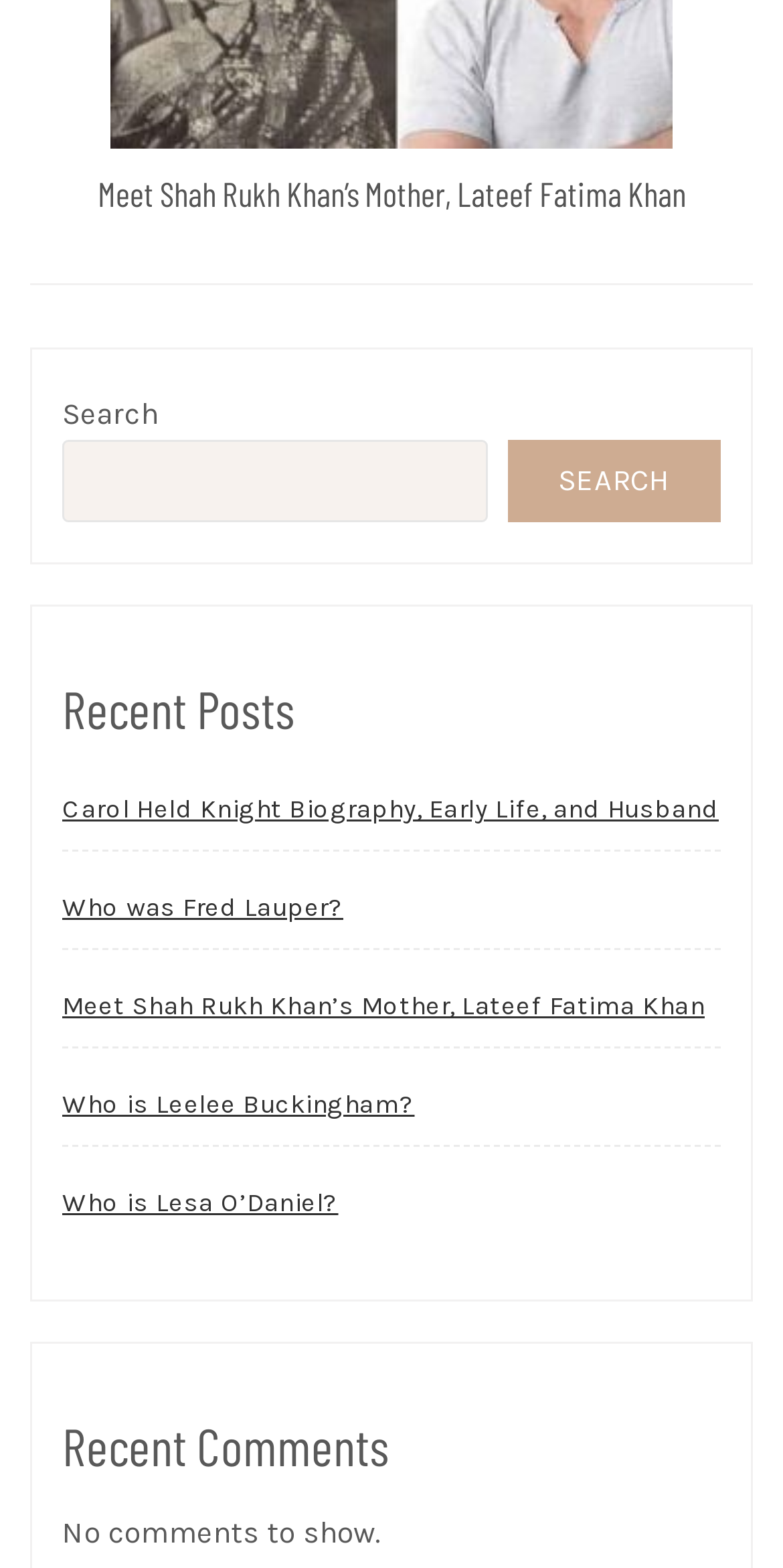Locate the bounding box coordinates of the area where you should click to accomplish the instruction: "Check recent comments".

[0.079, 0.902, 0.921, 0.942]